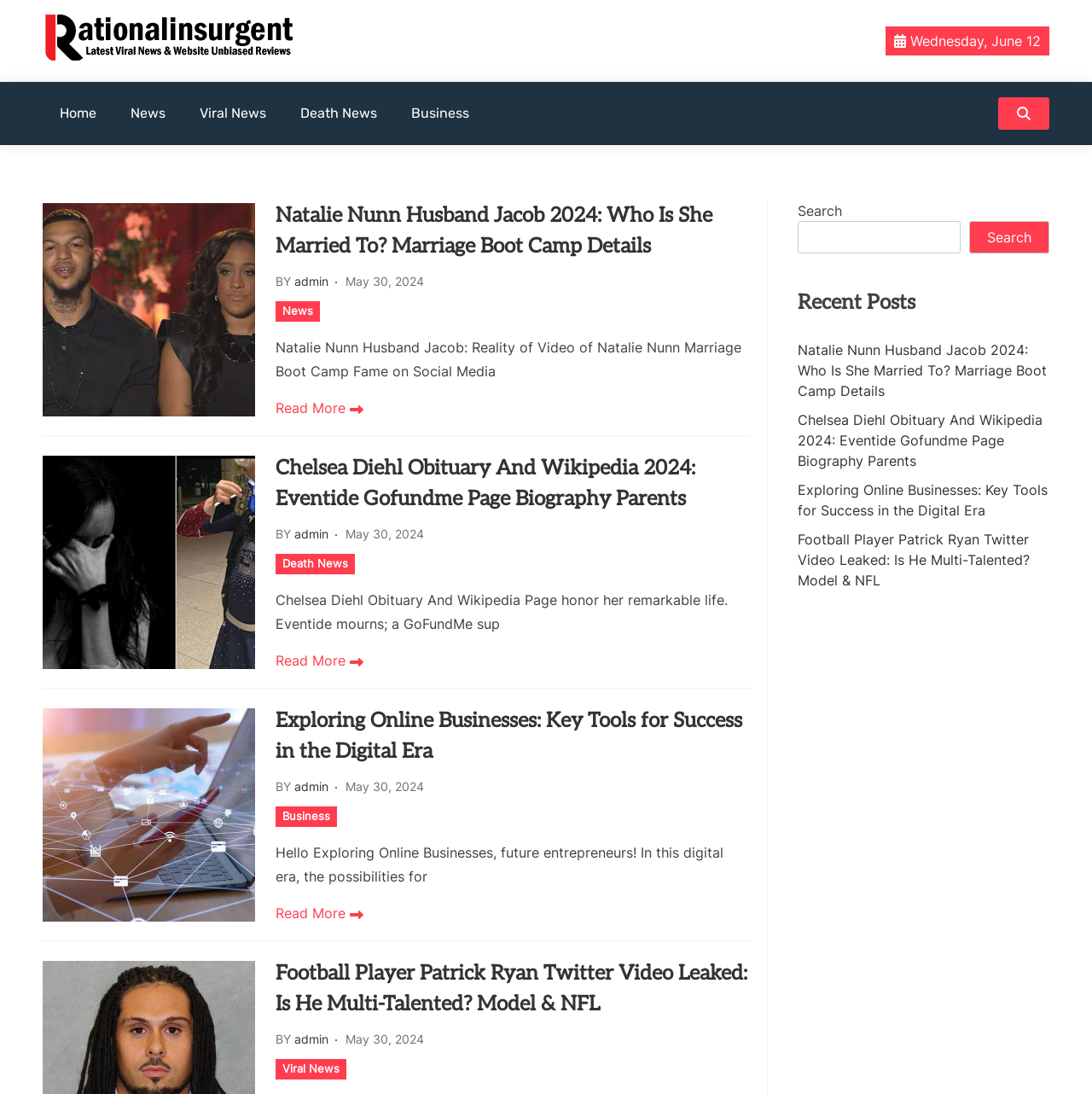What is the category of the article 'Exploring Online Businesses: Key Tools for Success in the Digital Era'?
Provide a short answer using one word or a brief phrase based on the image.

Business